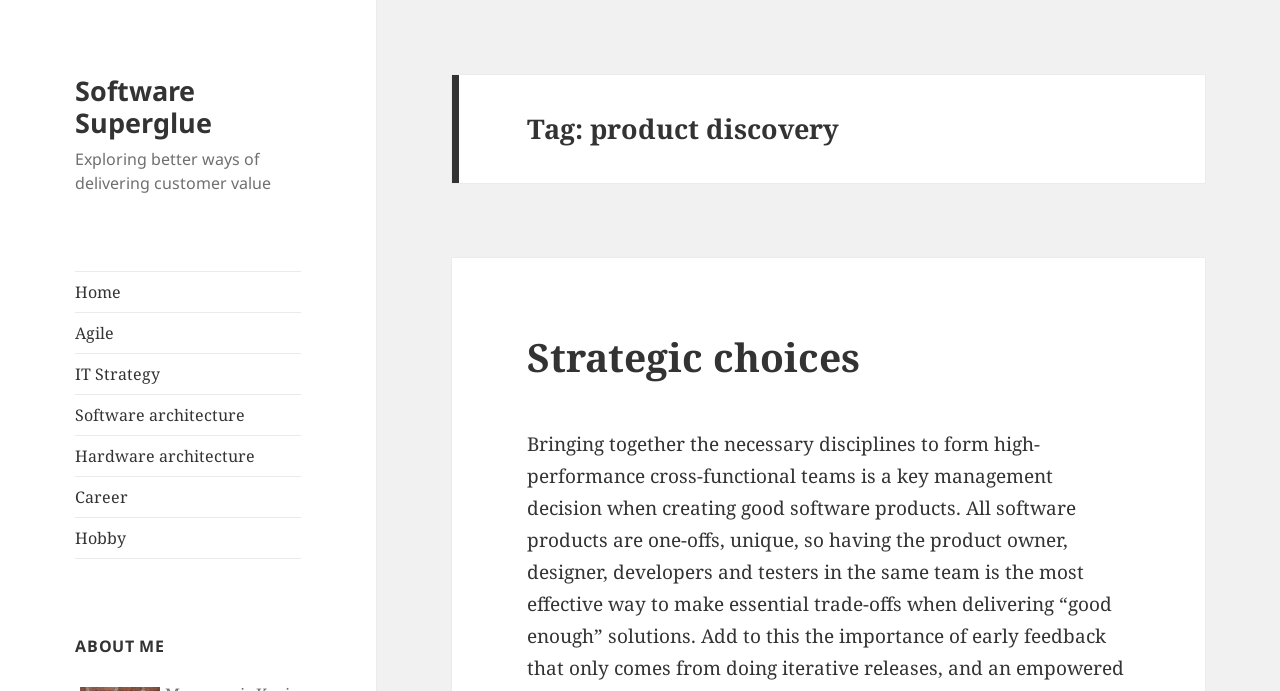Please find the bounding box coordinates of the element that must be clicked to perform the given instruction: "go to home page". The coordinates should be four float numbers from 0 to 1, i.e., [left, top, right, bottom].

[0.059, 0.393, 0.235, 0.451]